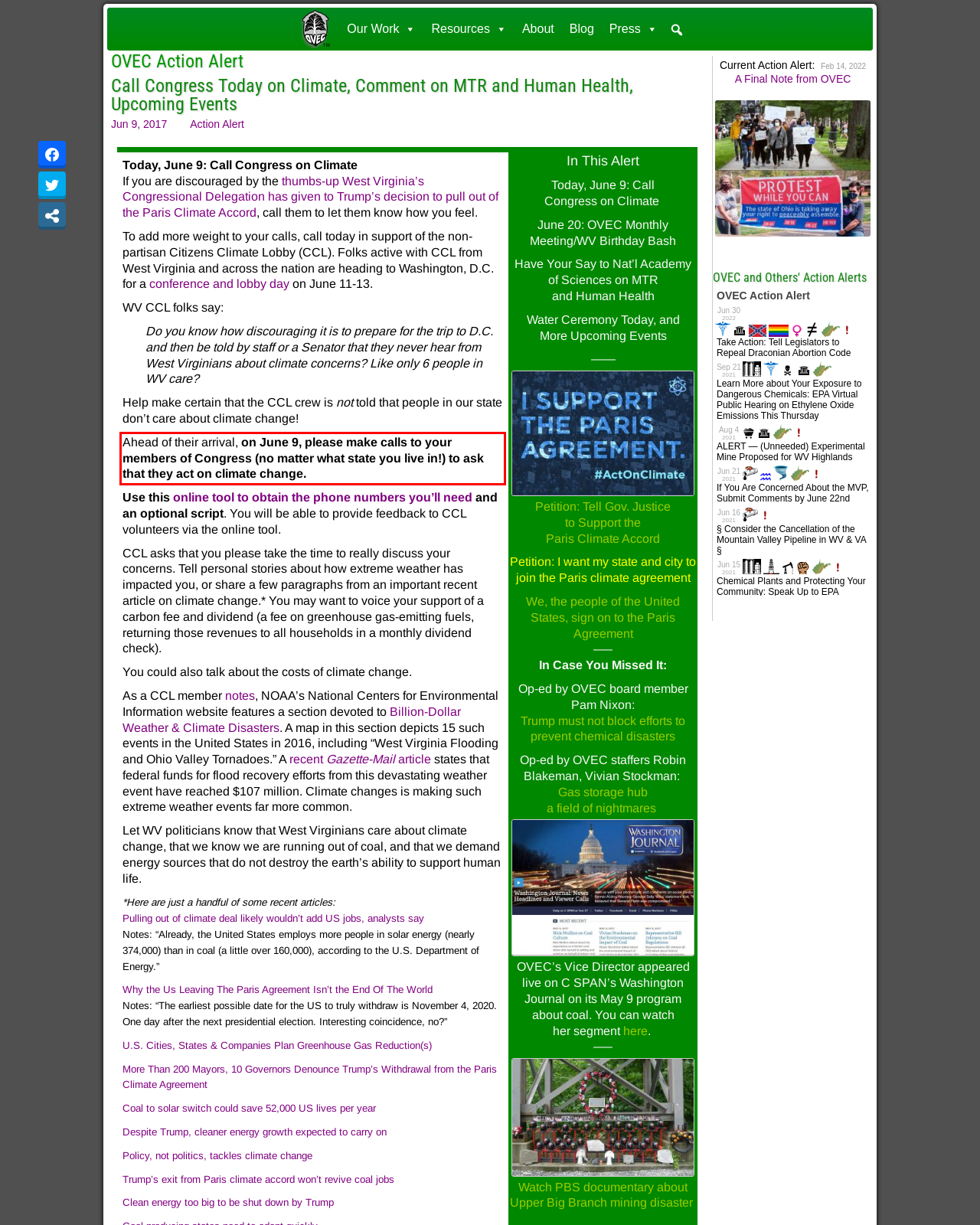Locate the red bounding box in the provided webpage screenshot and use OCR to determine the text content inside it.

Ahead of their arrival, on June 9, please make calls to your members of Congress (no matter what state you live in!) to ask that they act on climate change.